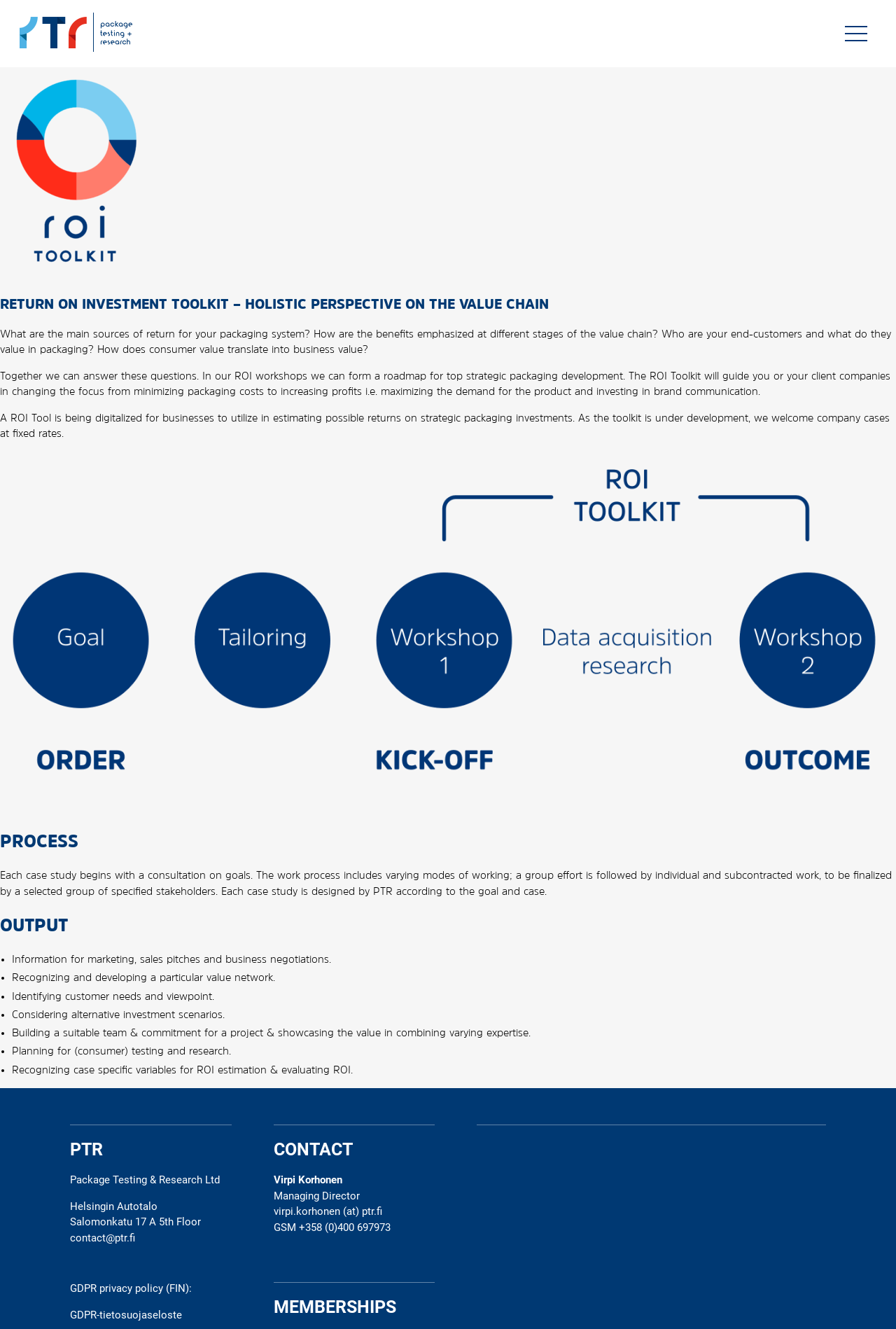What is the address of the company?
Give a one-word or short phrase answer based on the image.

Salomonkatu 17 A 5th Floor